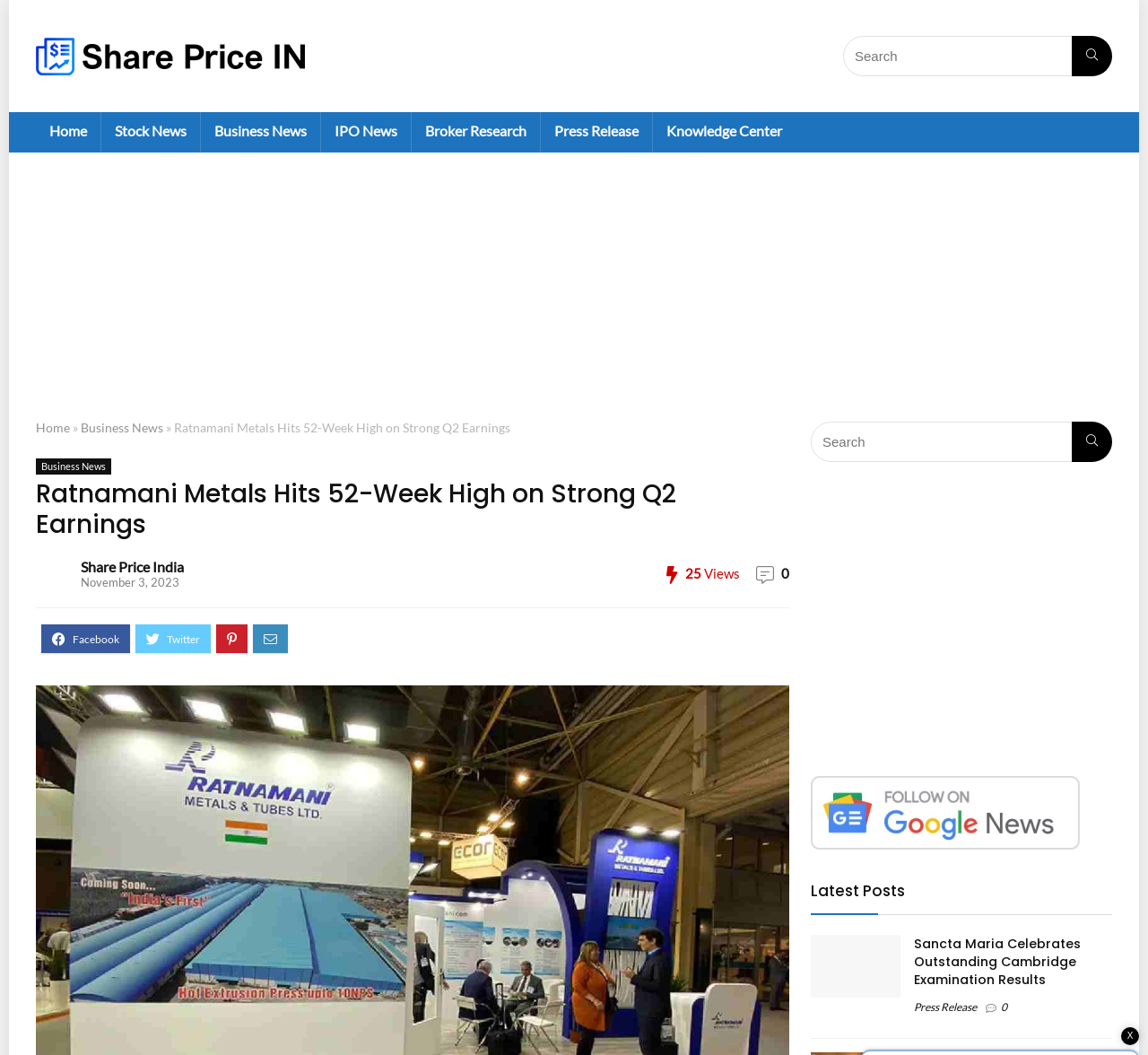Specify the bounding box coordinates of the element's region that should be clicked to achieve the following instruction: "Search for specific topic". The bounding box coordinates consist of four float numbers between 0 and 1, in the format [left, top, right, bottom].

[0.706, 0.4, 0.969, 0.438]